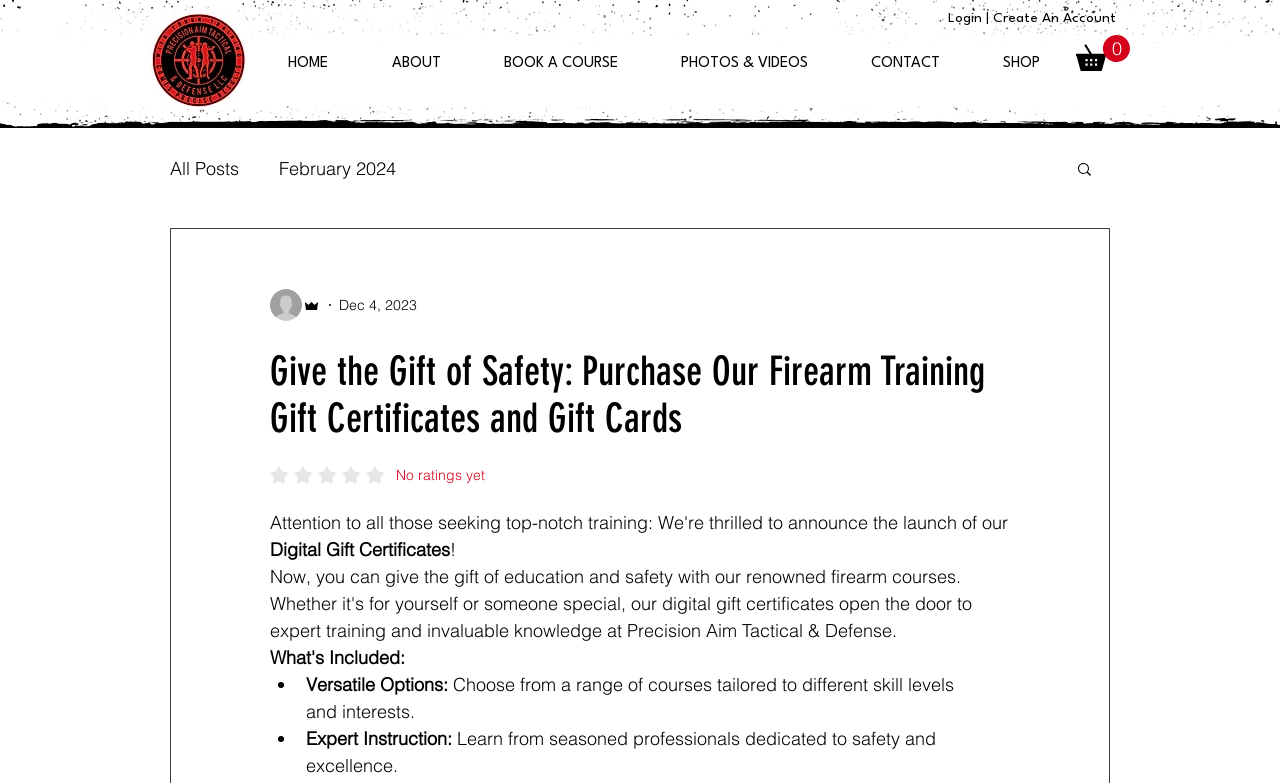What is the purpose of the gift certificates?
Based on the screenshot, give a detailed explanation to answer the question.

The gift certificates are intended to provide education and safety, as stated in the main heading of the webpage, which suggests that the certificates are related to firearm training.